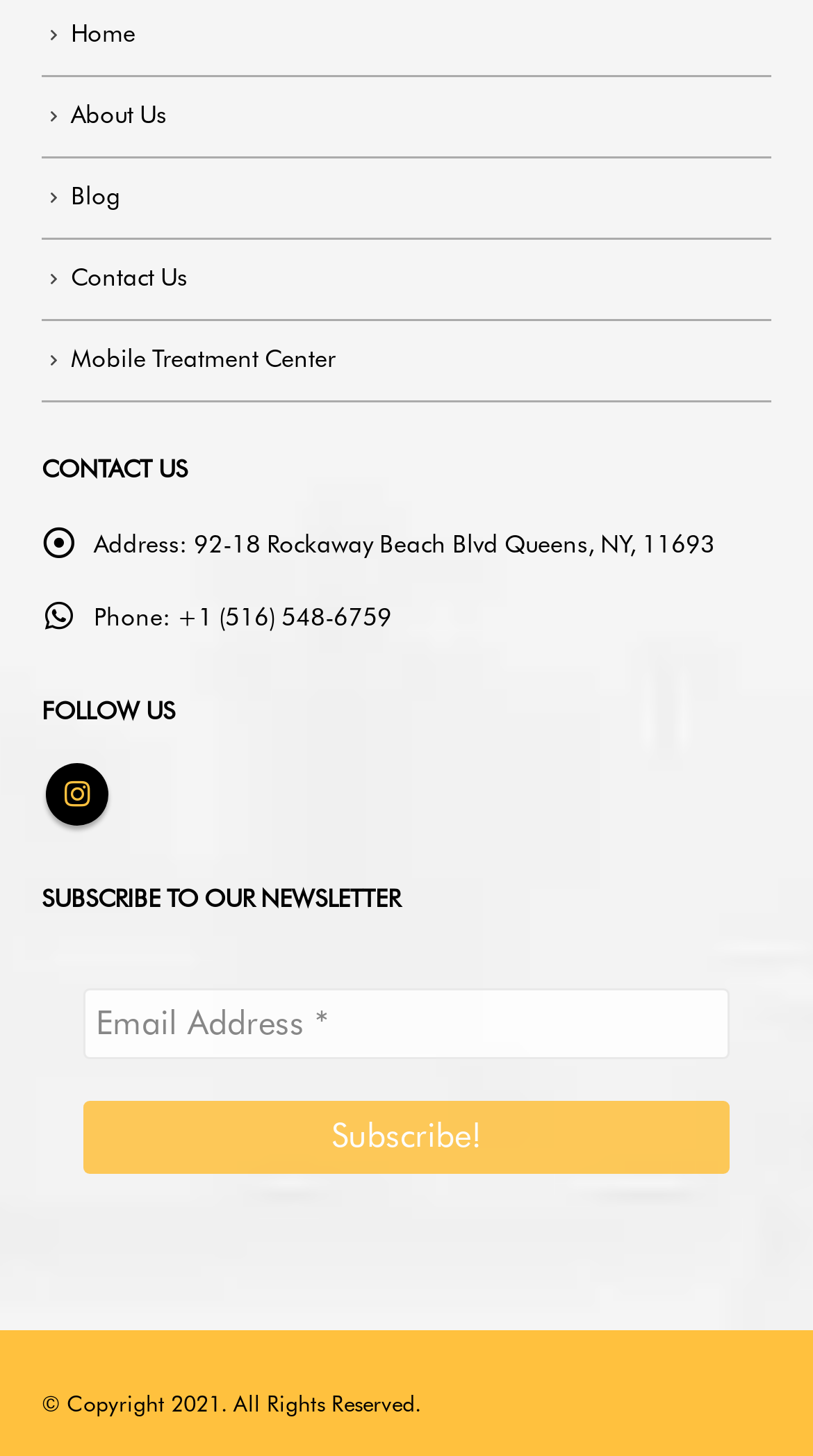What is the address of the company?
Analyze the image and provide a thorough answer to the question.

I found the address by looking at the 'CONTACT US' section, where it is listed as 'Address:' followed by the actual address.